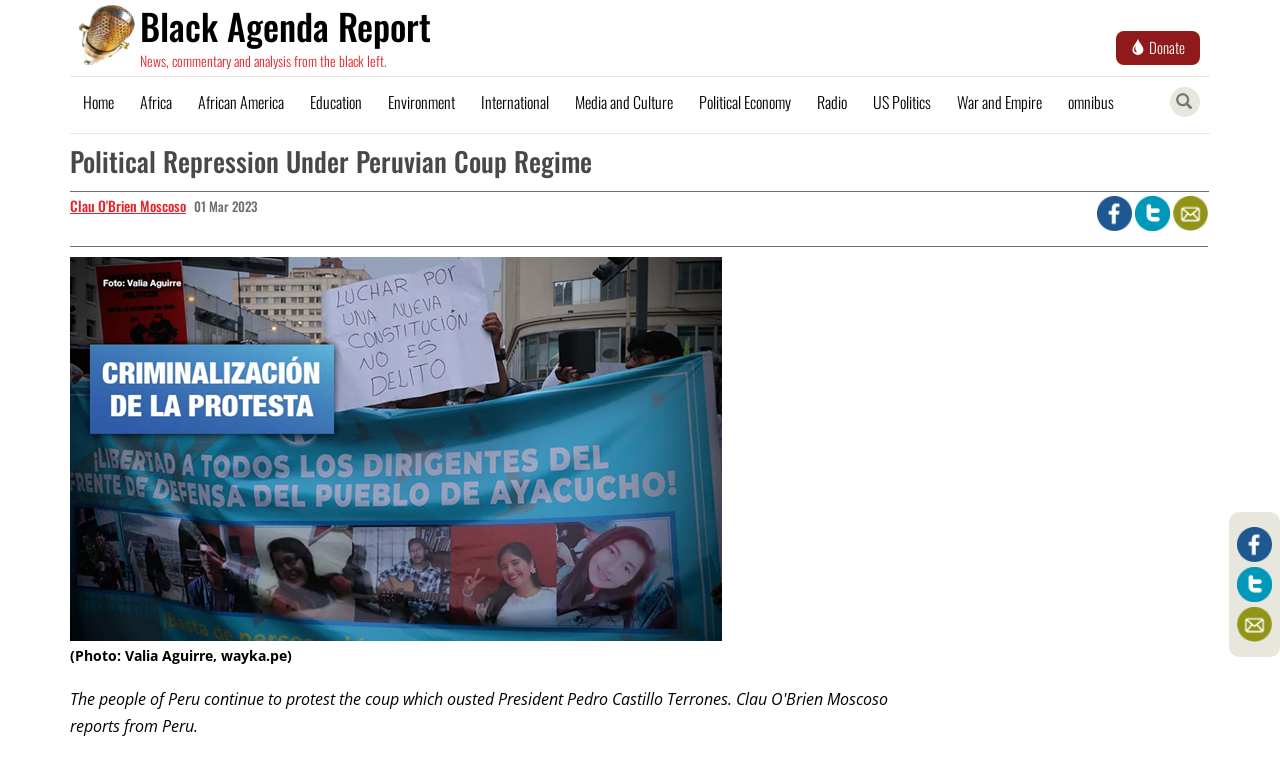How many images are present in the article?
Answer the question based on the image using a single word or a brief phrase.

5